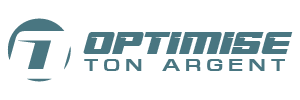What is the tone of the website's approach to financial advice?
Based on the visual content, answer with a single word or a brief phrase.

Calm yet authoritative